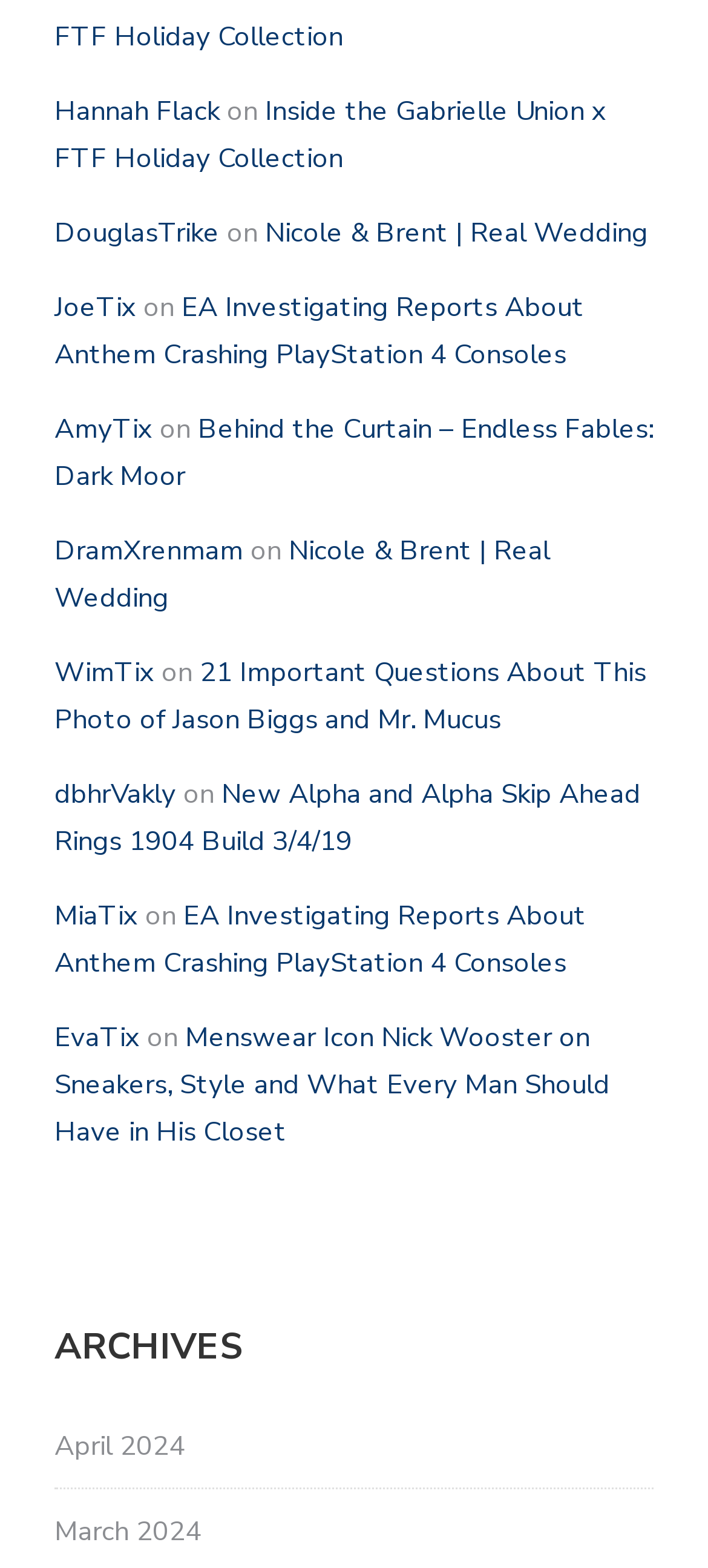Return the bounding box coordinates of the UI element that corresponds to this description: "Login". The coordinates must be given as four float numbers in the range of 0 and 1, [left, top, right, bottom].

None